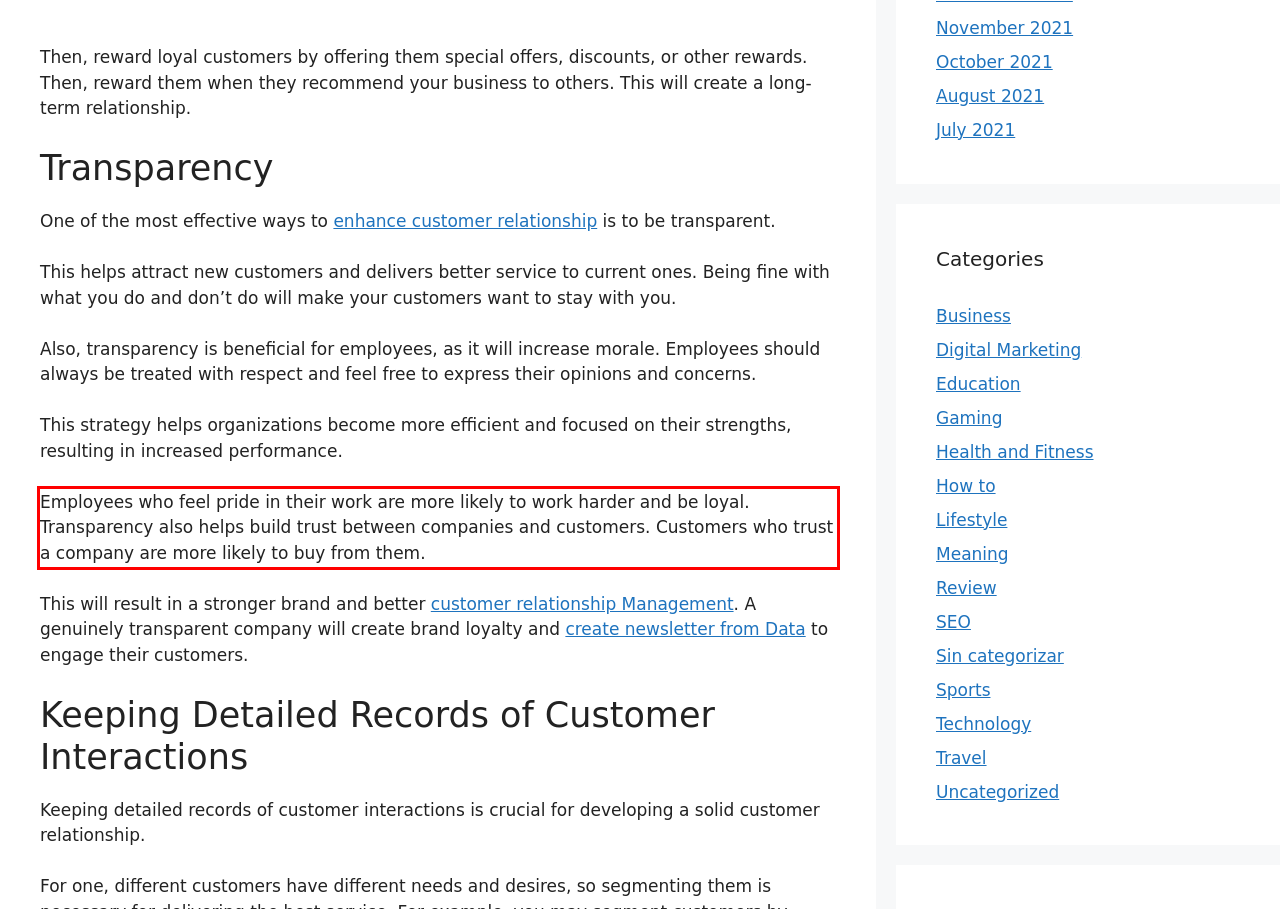There is a screenshot of a webpage with a red bounding box around a UI element. Please use OCR to extract the text within the red bounding box.

Employees who feel pride in their work are more likely to work harder and be loyal. Transparency also helps build trust between companies and customers. Customers who trust a company are more likely to buy from them.